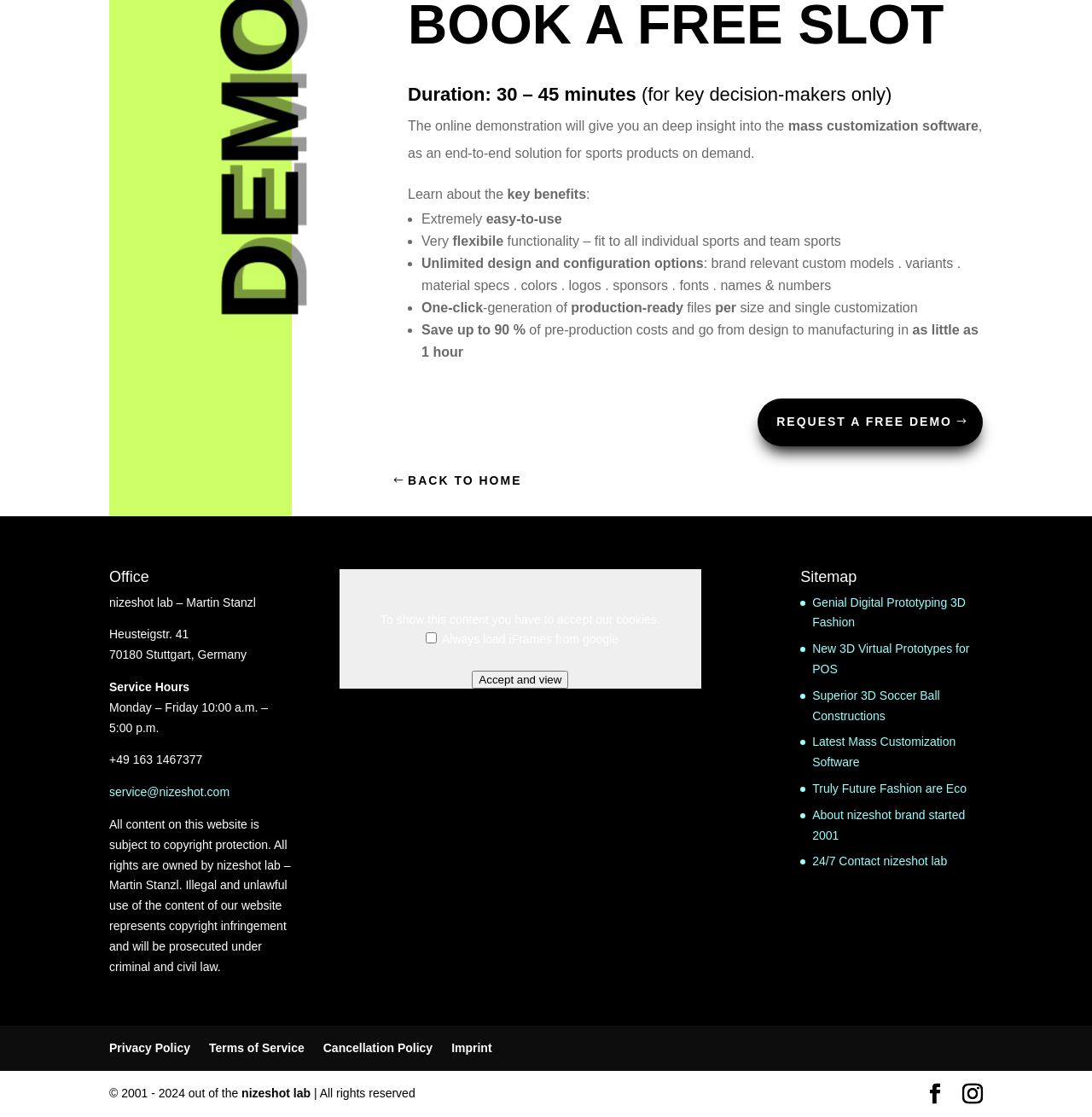Show me the bounding box coordinates of the clickable region to achieve the task as per the instruction: "View privacy policy".

[0.1, 0.932, 0.174, 0.944]